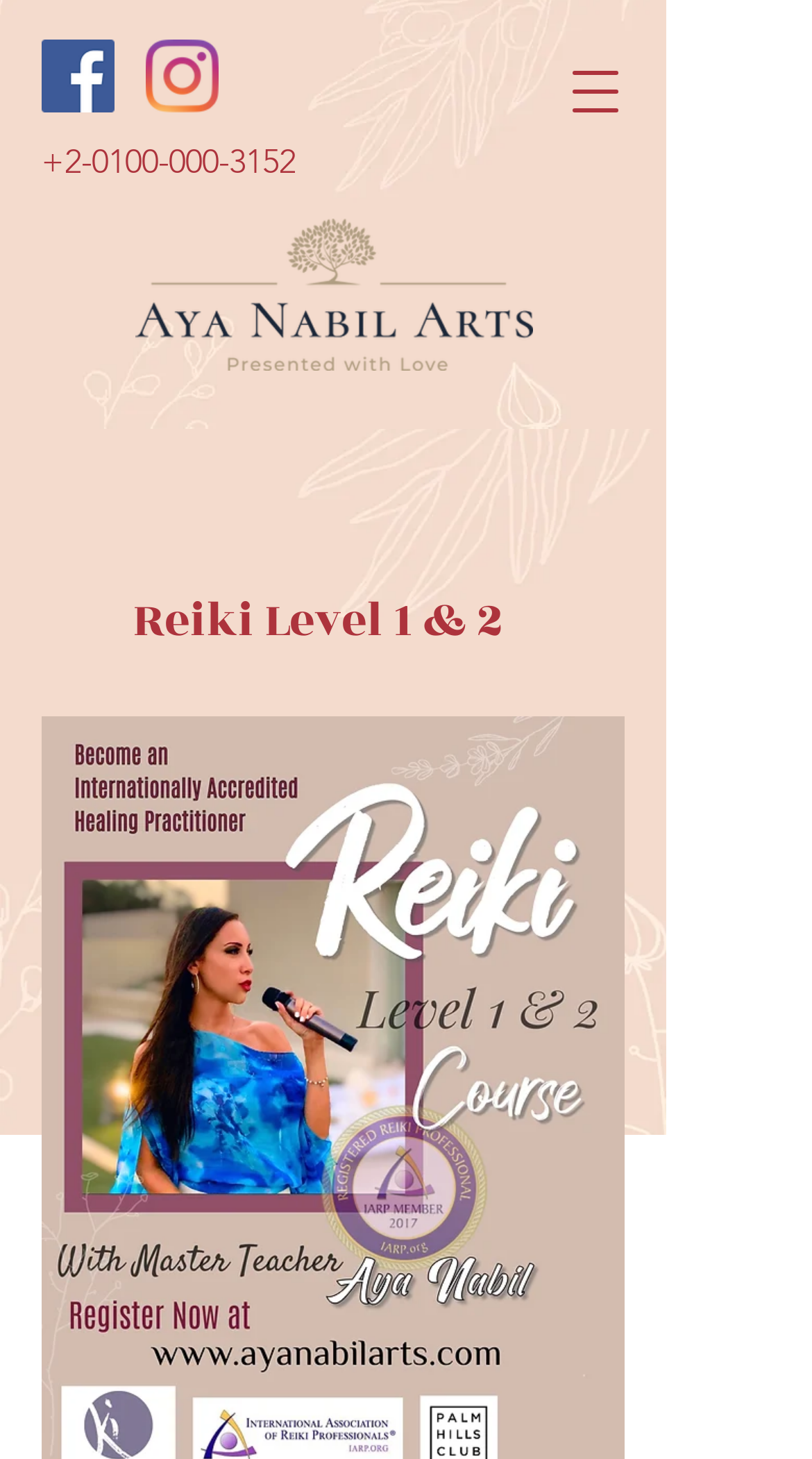What is the topic of the webpage?
Please answer the question with a detailed and comprehensive explanation.

The heading element 'Reiki Level 1 & 2' suggests that the webpage is about Reiki, specifically levels 1 and 2.